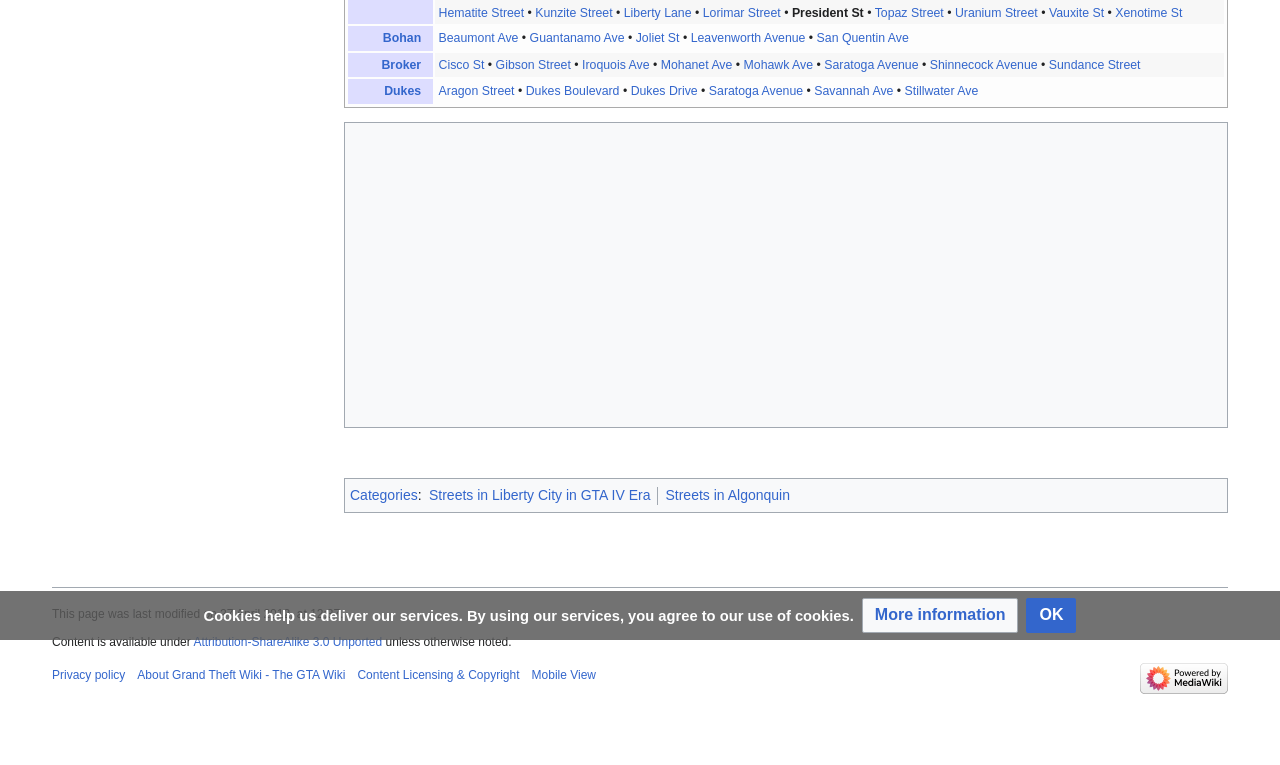Find the bounding box coordinates for the HTML element specified by: "Content Licensing & Copyright".

[0.279, 0.873, 0.406, 0.892]